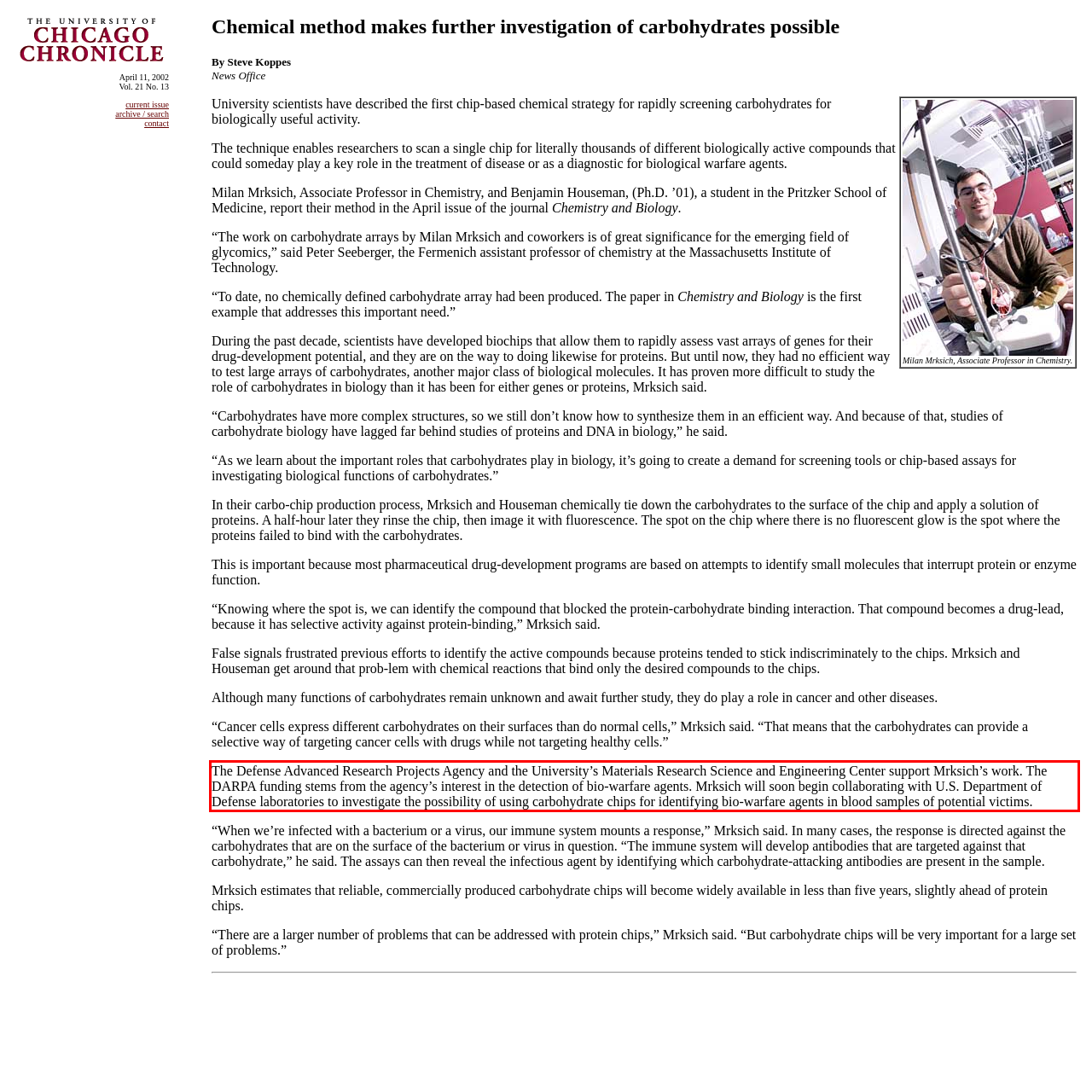Please extract the text content within the red bounding box on the webpage screenshot using OCR.

The Defense Advanced Research Projects Agency and the University’s Materials Research Science and Engineering Center support Mrksich’s work. The DARPA funding stems from the agency’s interest in the detection of bio-warfare agents. Mrksich will soon begin collaborating with U.S. Department of Defense laboratories to investigate the possibility of using carbohydrate chips for identifying bio-warfare agents in blood samples of potential victims.